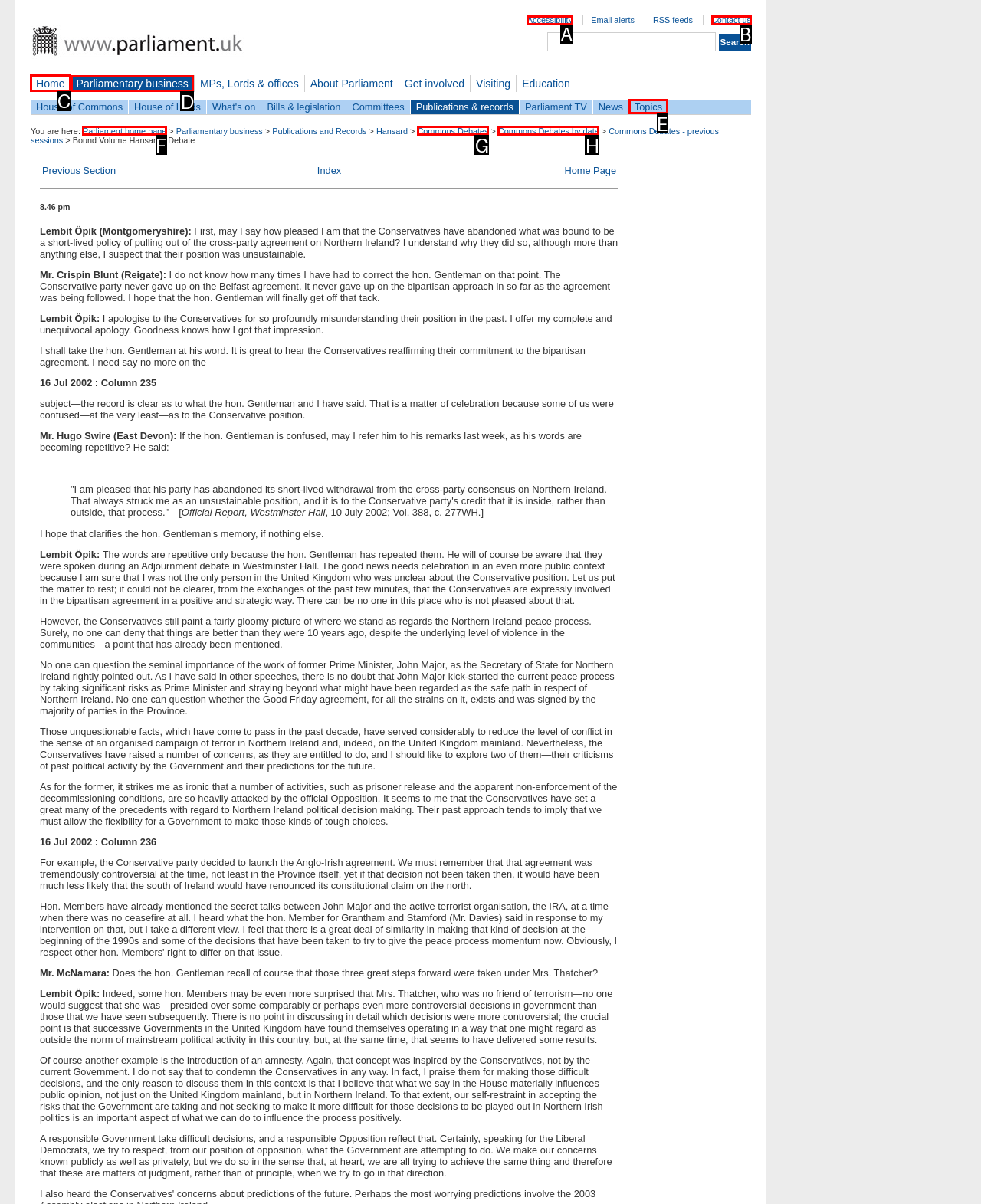Please indicate which HTML element should be clicked to fulfill the following task: Go to the home page. Provide the letter of the selected option.

C